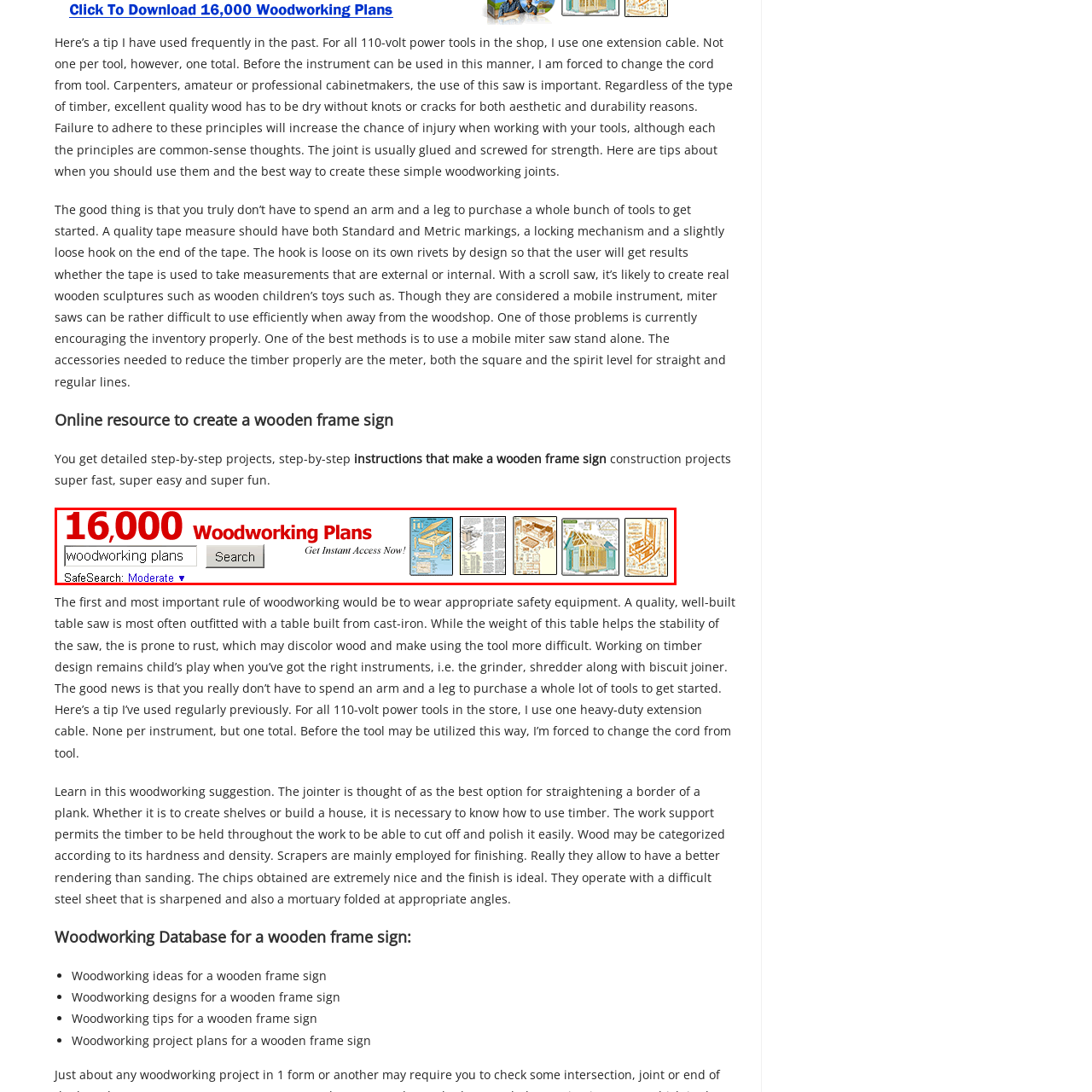What is the purpose of the search bar in the banner?
Observe the section of the image outlined in red and answer concisely with a single word or phrase.

To search for specific plans